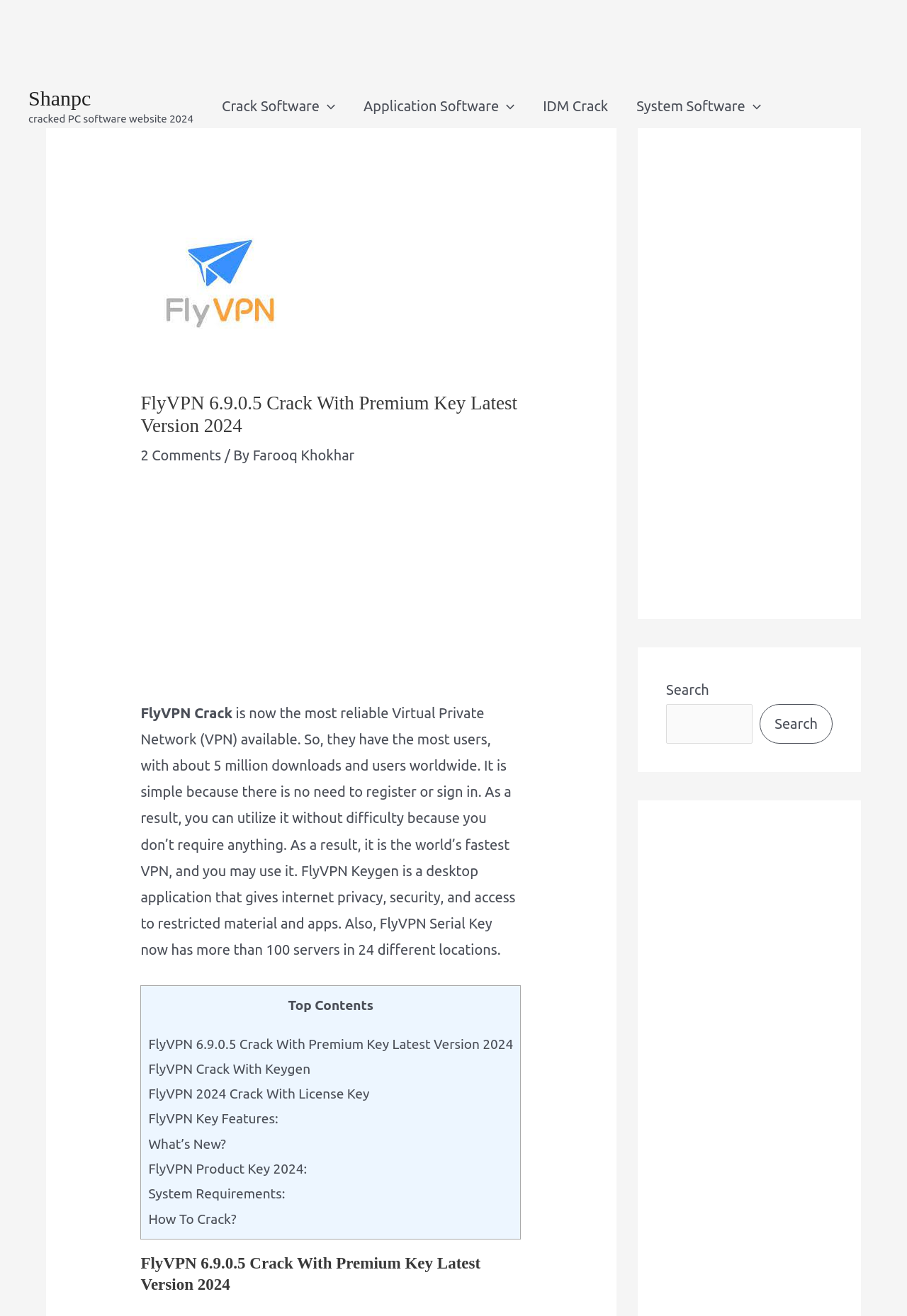Please find the bounding box coordinates of the element that must be clicked to perform the given instruction: "Click on IDM Crack". The coordinates should be four float numbers from 0 to 1, i.e., [left, top, right, bottom].

[0.583, 0.062, 0.686, 0.1]